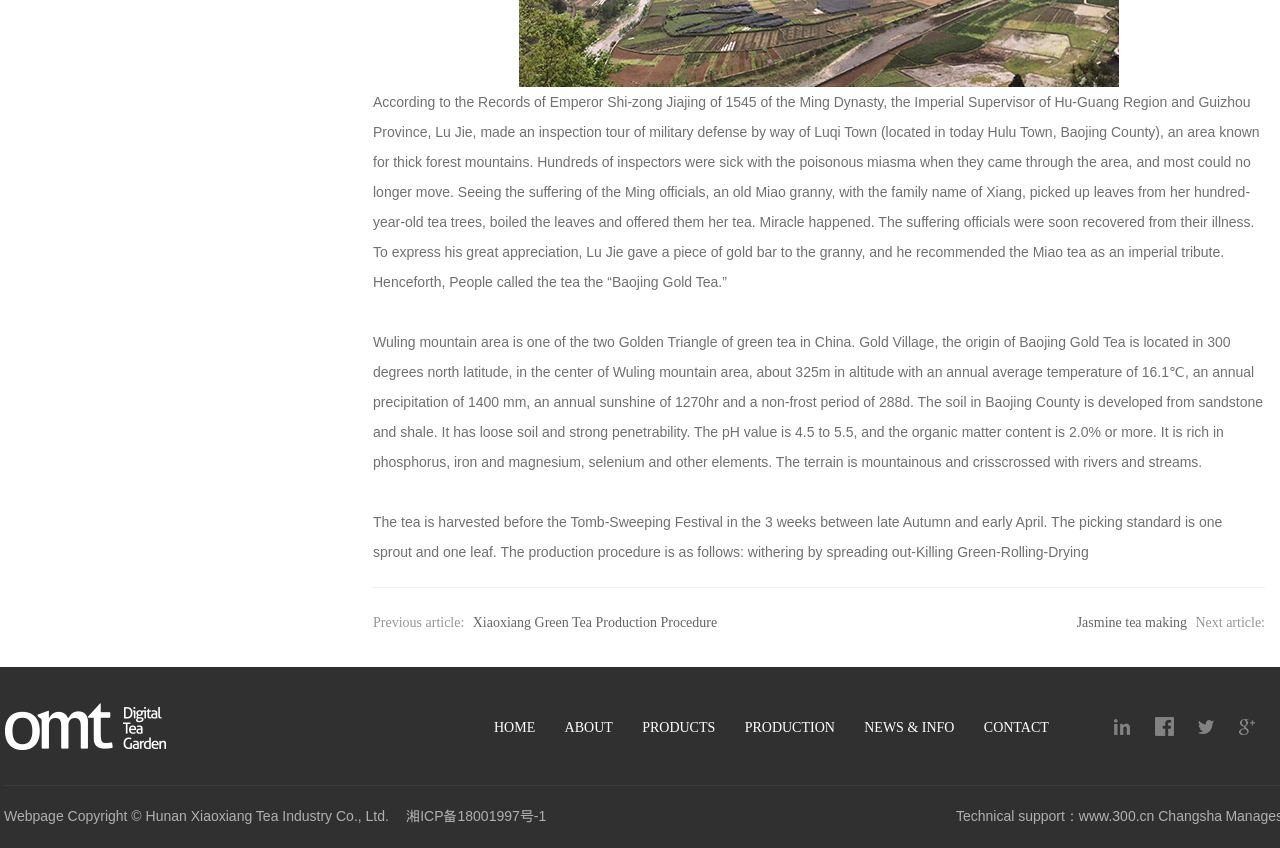How many links are there in the navigation menu?
Kindly answer the question with as much detail as you can.

There are 6 links in the navigation menu, which are HOME, ABOUT, PRODUCTS, PRODUCTION, NEWS & INFO, and CONTACT.